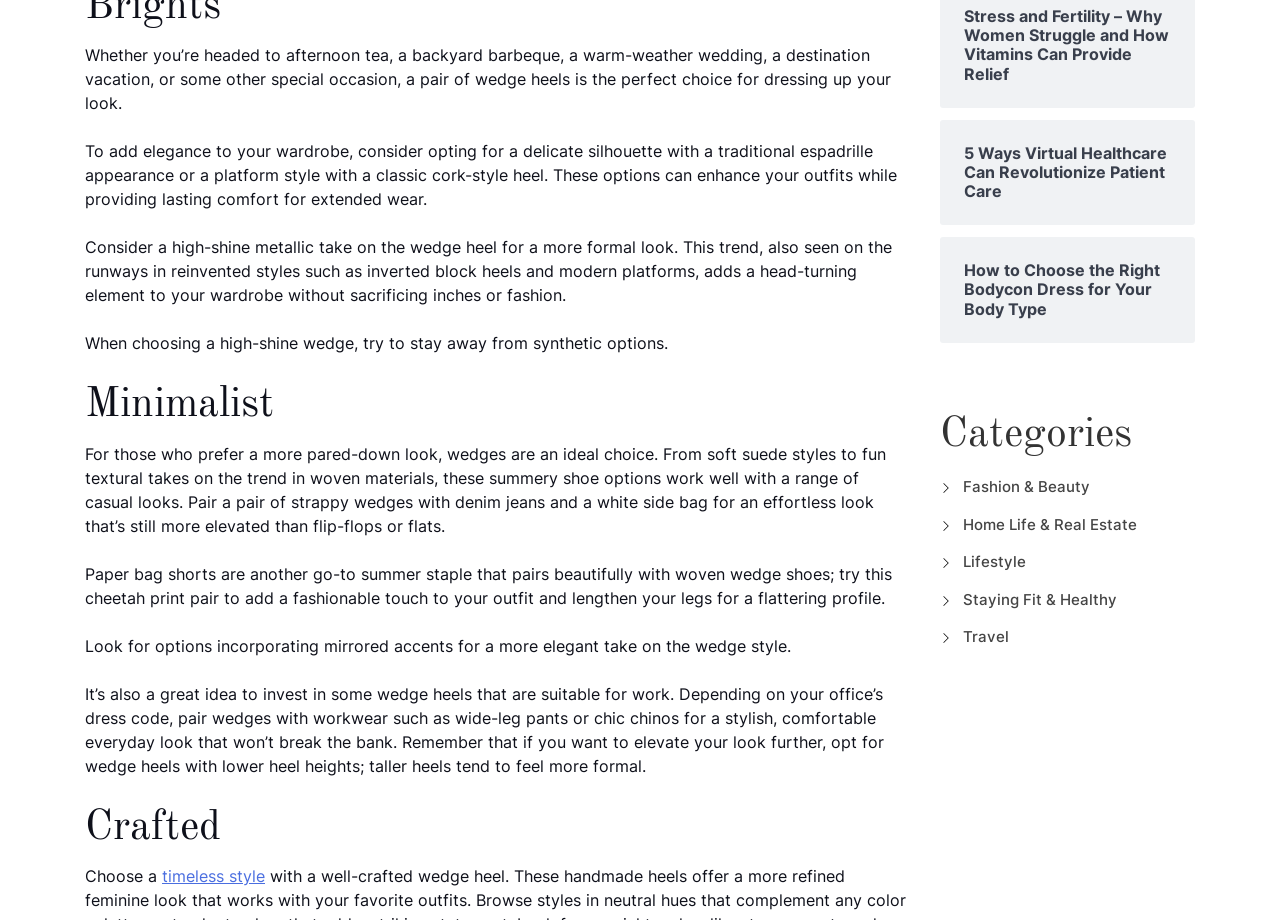Identify the bounding box coordinates of the area that should be clicked in order to complete the given instruction: "Click on the 'Home' link". The bounding box coordinates should be four float numbers between 0 and 1, i.e., [left, top, right, bottom].

None